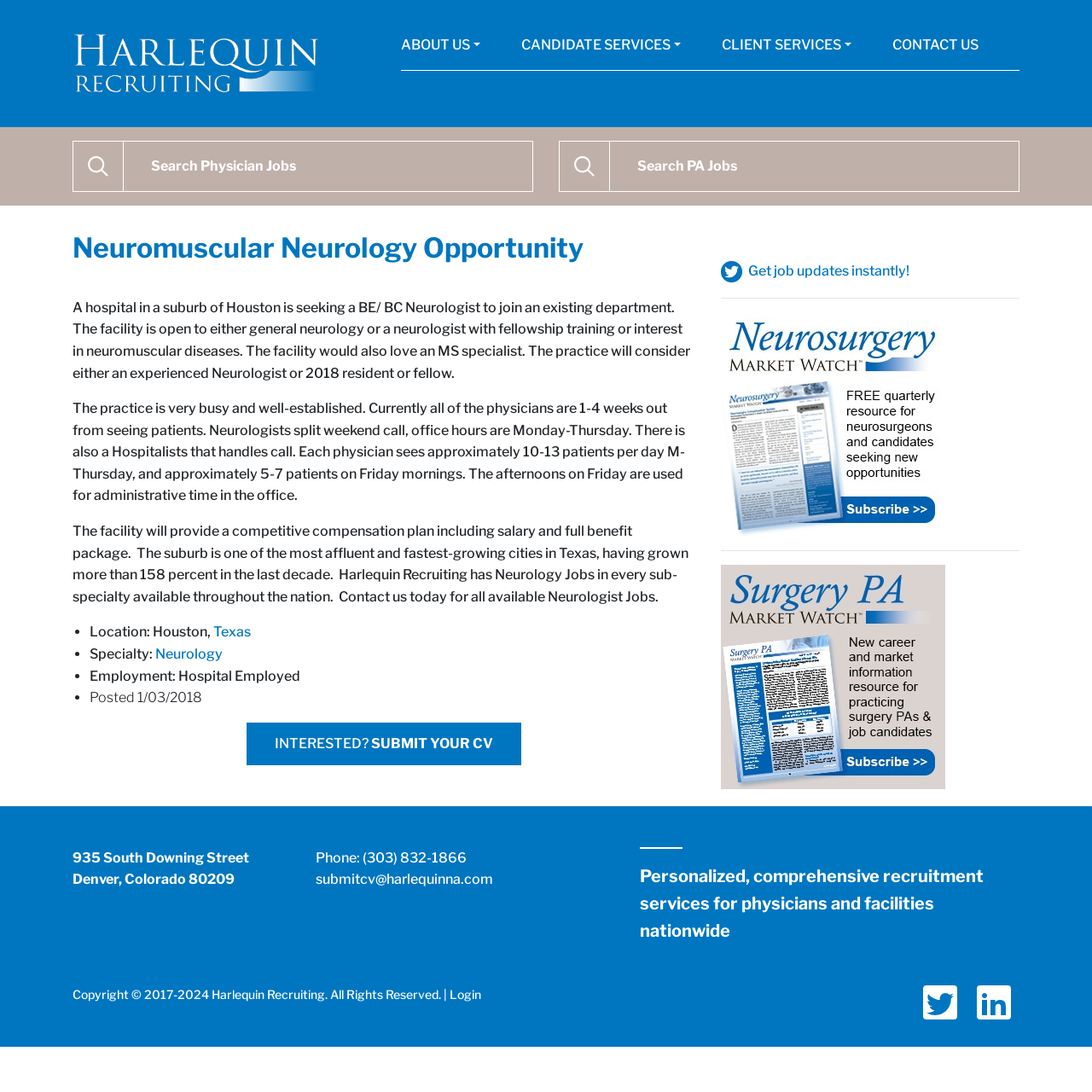Locate the bounding box coordinates of the element's region that should be clicked to carry out the following instruction: "Get job updates instantly on Twitter". The coordinates need to be four float numbers between 0 and 1, i.e., [left, top, right, bottom].

[0.66, 0.24, 0.833, 0.255]